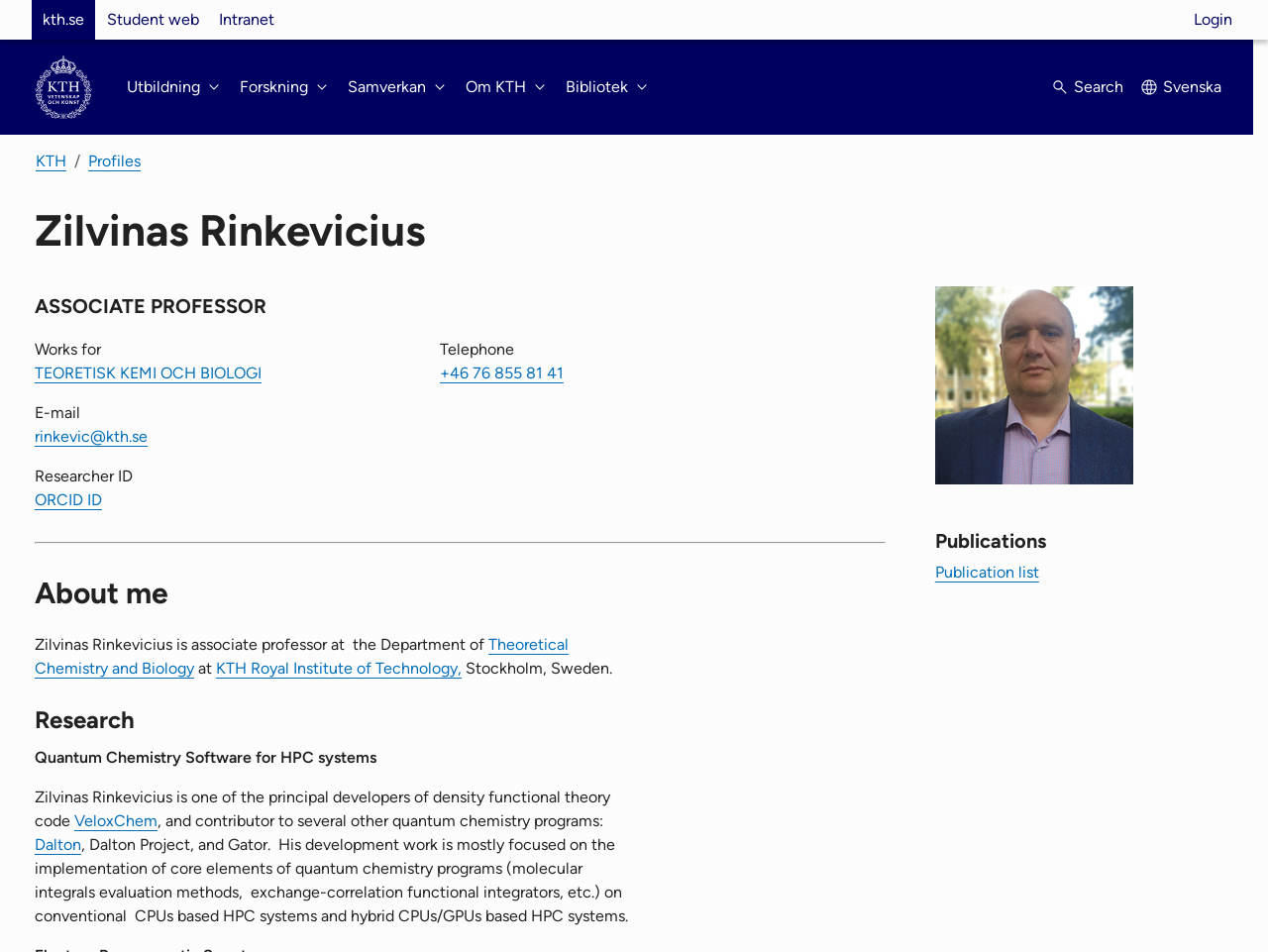Identify the bounding box coordinates for the UI element described as follows: "KTH Royal Institute of Technology,". Ensure the coordinates are four float numbers between 0 and 1, formatted as [left, top, right, bottom].

[0.17, 0.692, 0.364, 0.712]